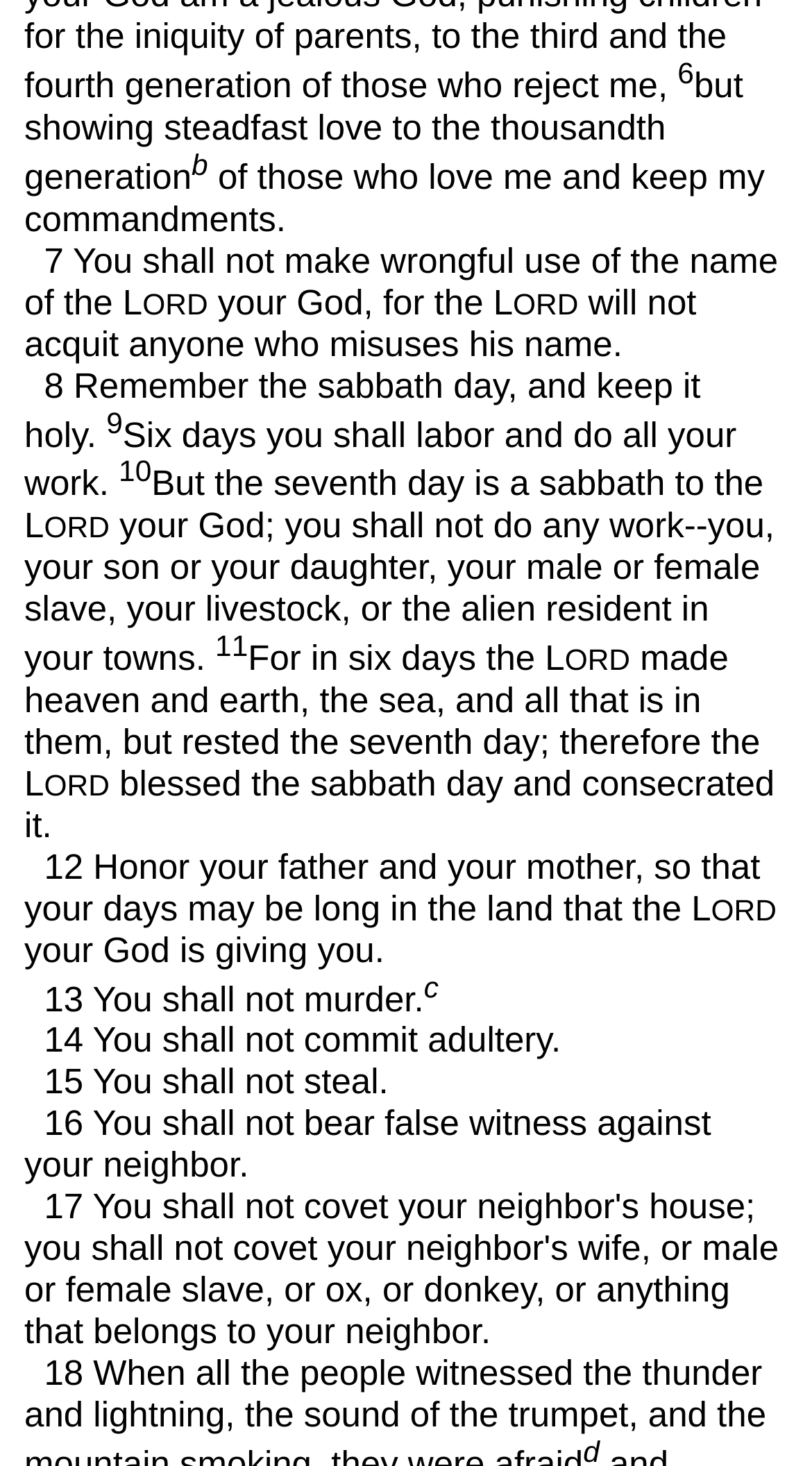Please determine the bounding box coordinates, formatted as (top-left x, top-left y, bottom-right x, bottom-right y), with all values as floating point numbers between 0 and 1. Identify the bounding box of the region described as: 13

[0.054, 0.668, 0.103, 0.695]